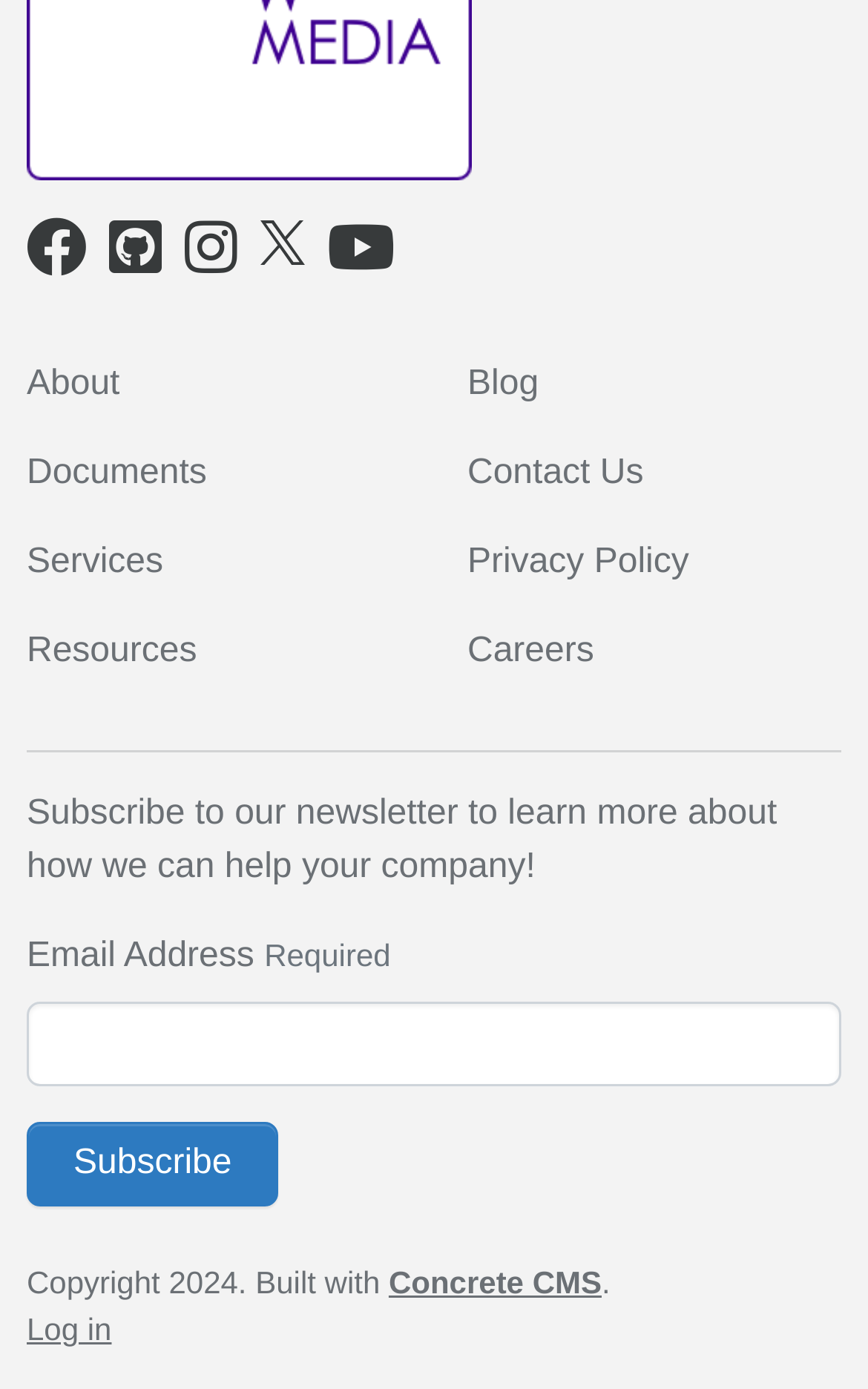Give a short answer using one word or phrase for the question:
What is the copyright year?

2024